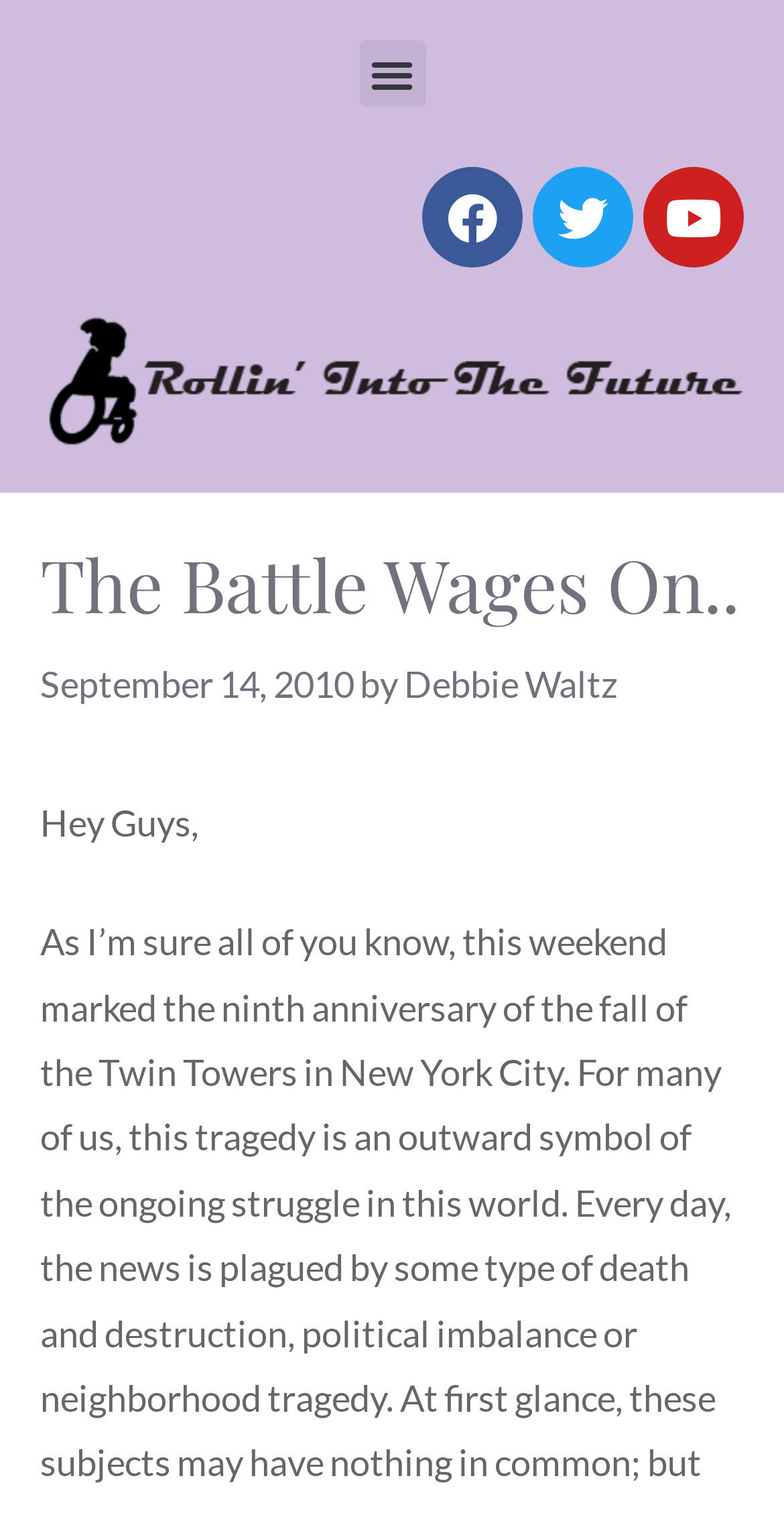Identify the bounding box for the UI element described as: "Debbie Waltz". Ensure the coordinates are four float numbers between 0 and 1, formatted as [left, top, right, bottom].

[0.515, 0.437, 0.787, 0.466]